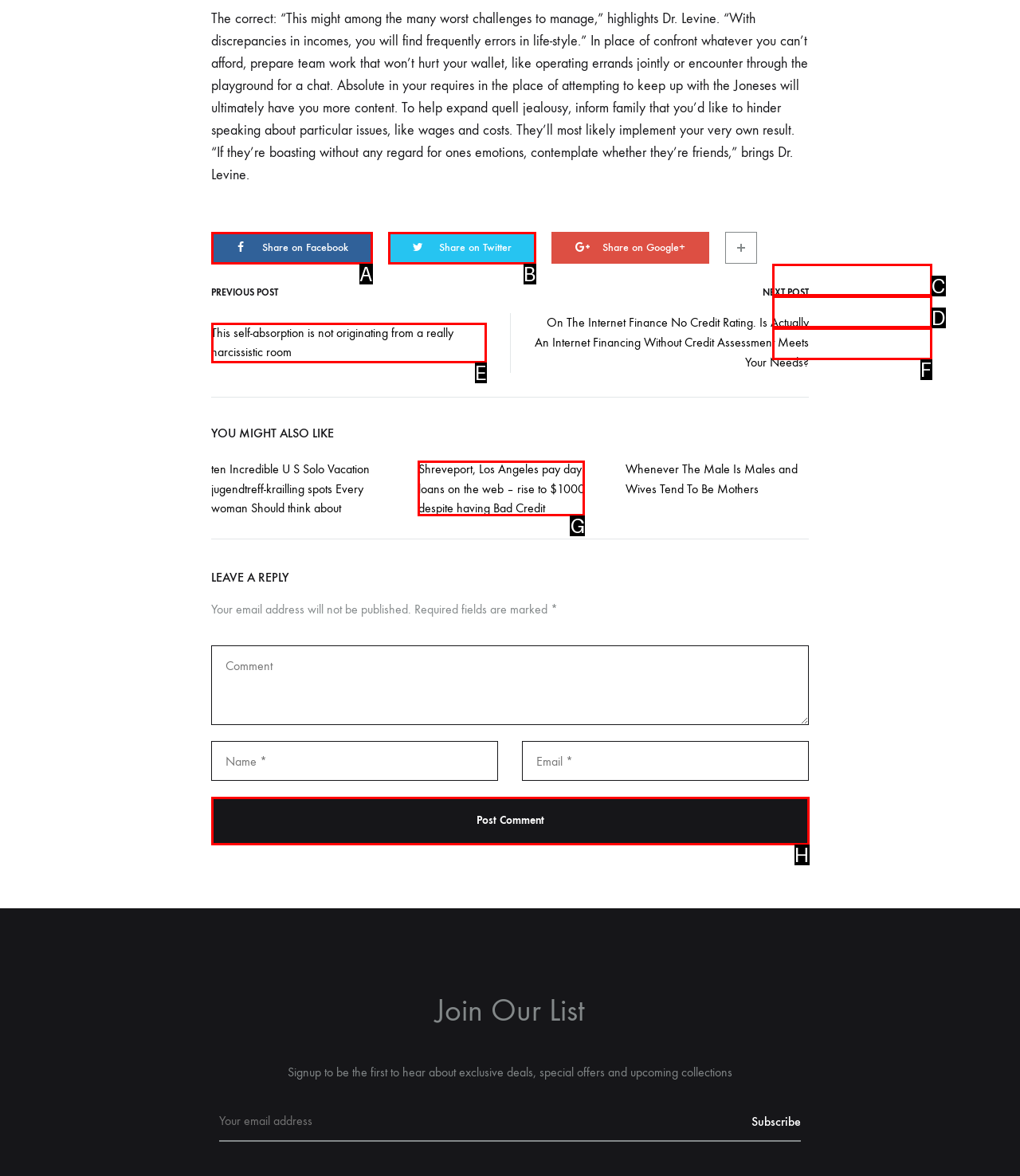Which option corresponds to the following element description: Share on Telegram?
Please provide the letter of the correct choice.

F